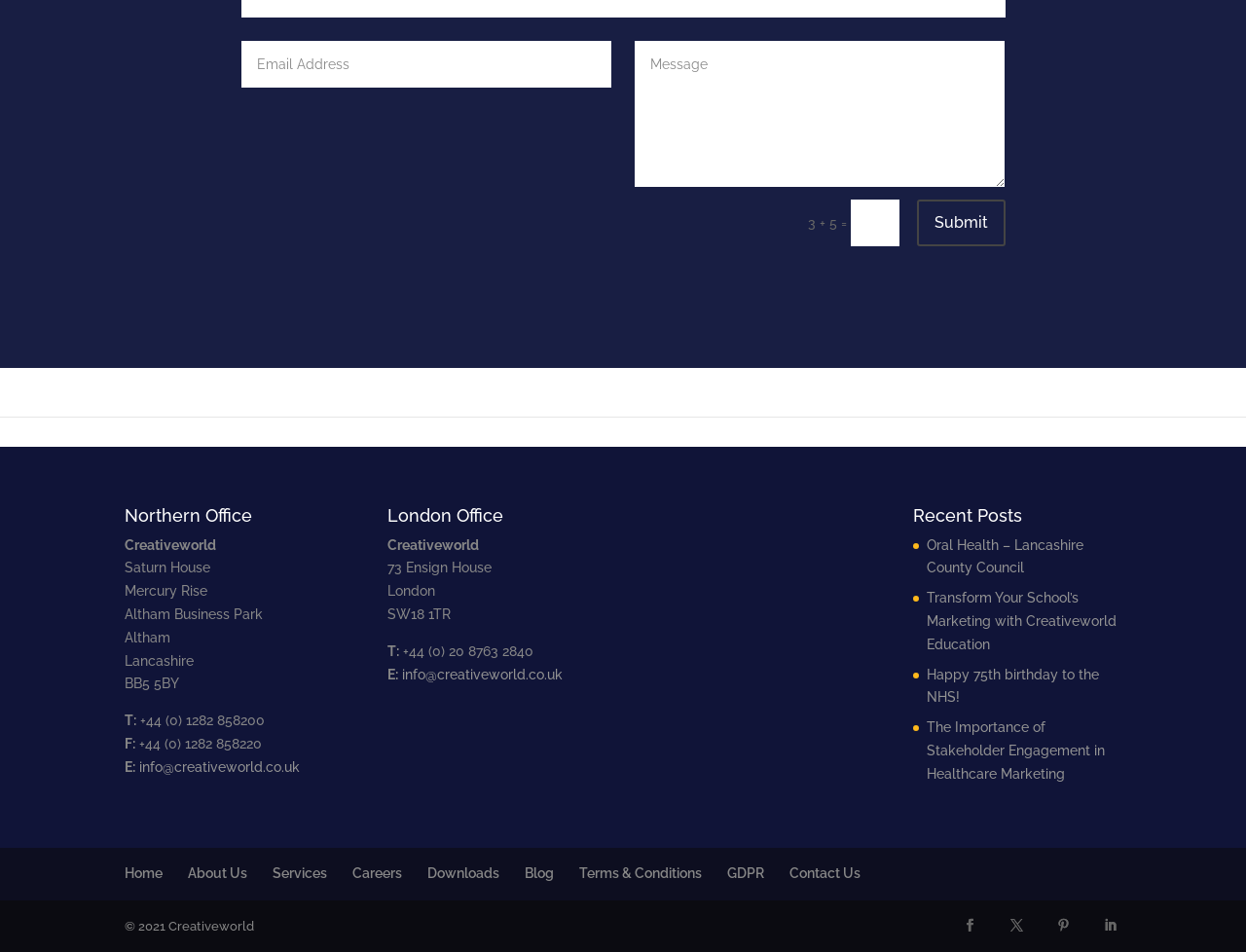What is the postcode of the Northern Office?
Please use the image to provide an in-depth answer to the question.

I looked for the postcode associated with the 'Northern Office' heading and found it to be 'BB5 5BY'.